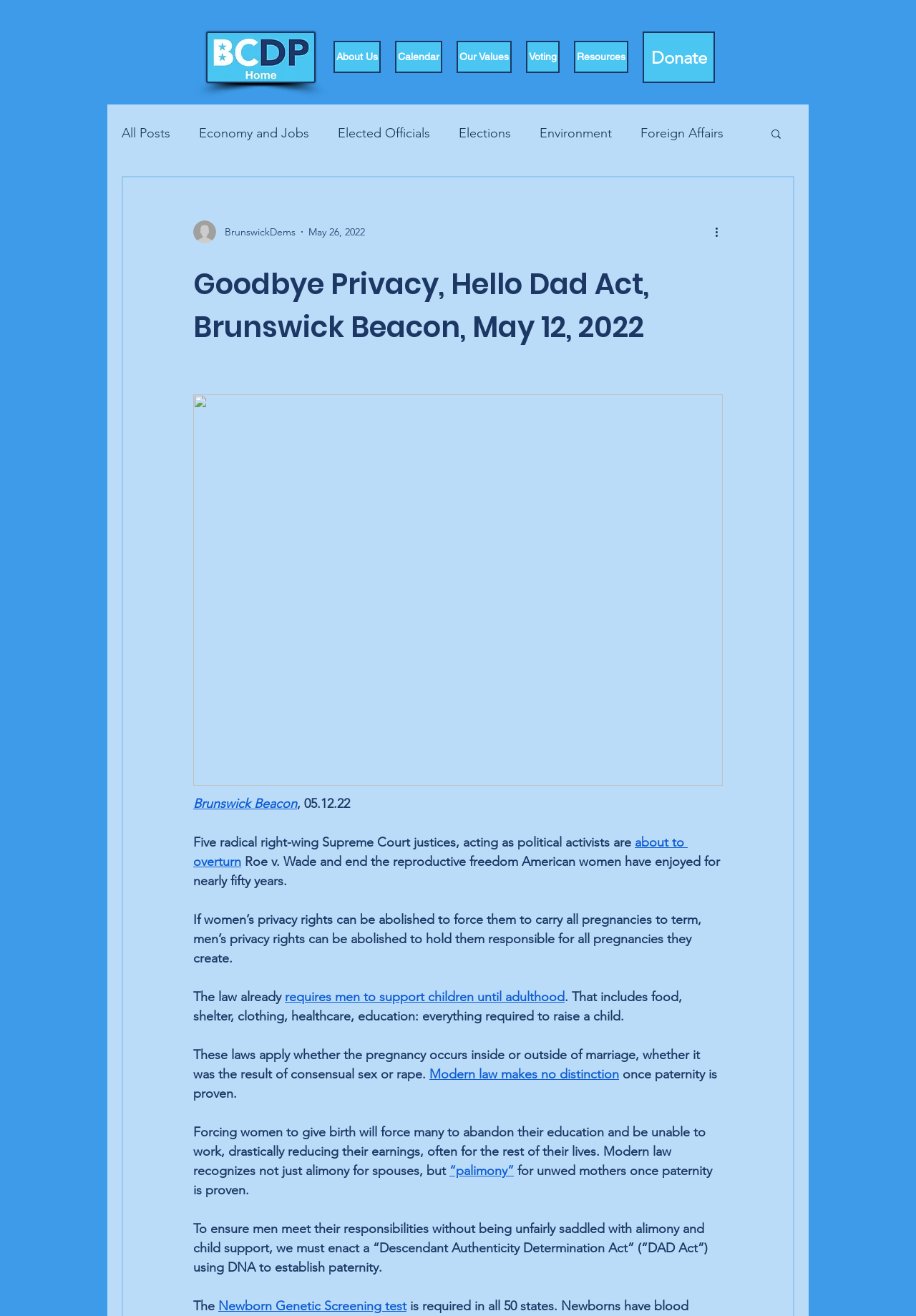Pinpoint the bounding box coordinates of the clickable element to carry out the following instruction: "Read more about 'Economy and Jobs'."

[0.217, 0.095, 0.338, 0.107]